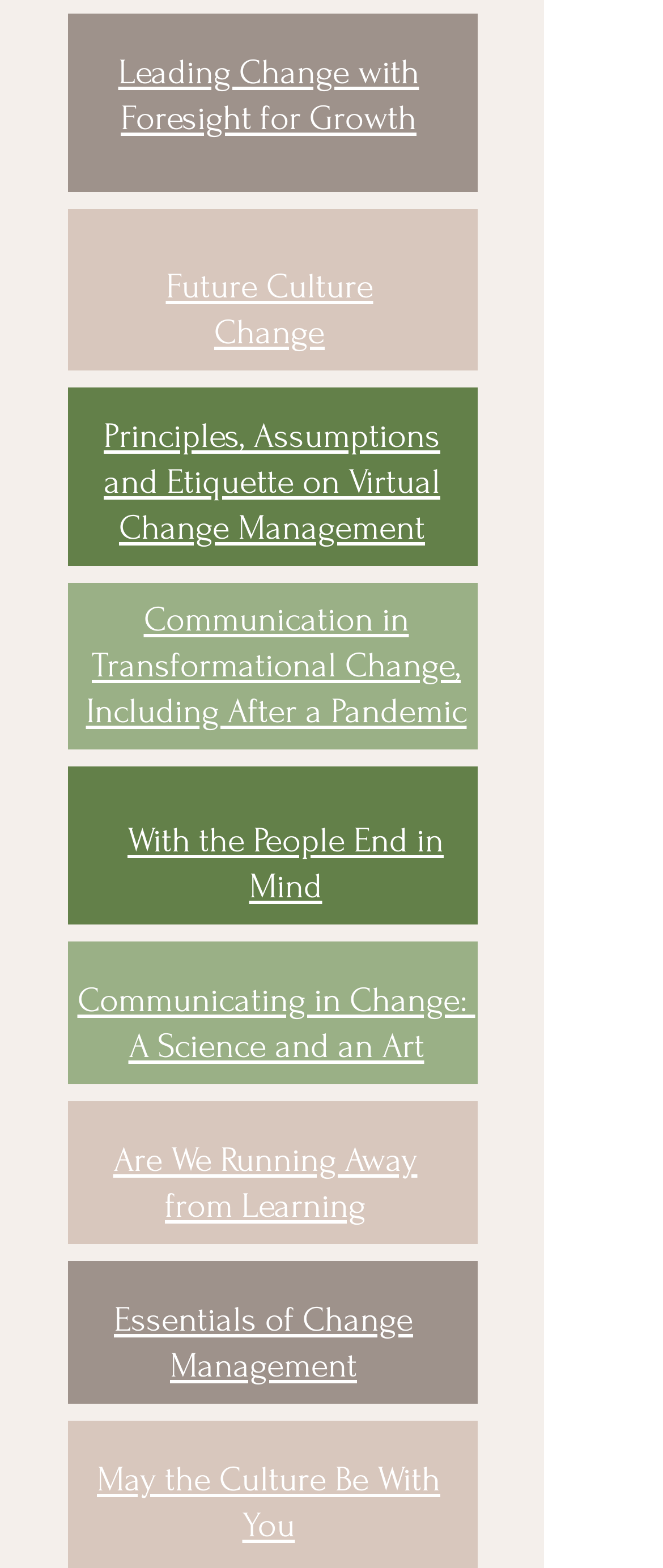Highlight the bounding box coordinates of the element you need to click to perform the following instruction: "Read about Communicating in Change: A Science and an Art."

[0.108, 0.623, 0.726, 0.681]